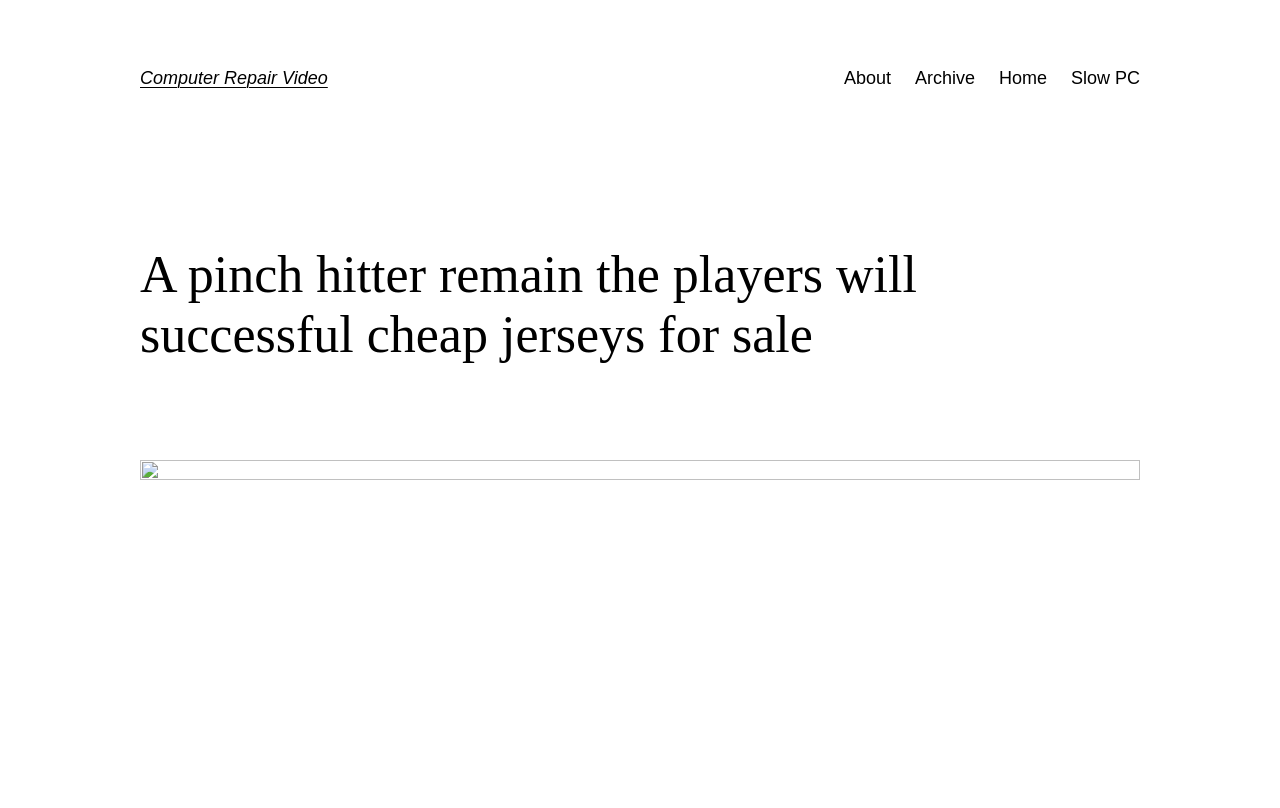What is the topic of the main heading?
Please utilize the information in the image to give a detailed response to the question.

The main heading has a bounding box coordinate of [0.109, 0.303, 0.891, 0.451], which corresponds to the text 'A pinch hitter remain the players will successful cheap jerseys for sale'. Although the text seems unrelated to computer repair, the heading 'Computer Repair Video' above it suggests that the main topic is related to computer repair.